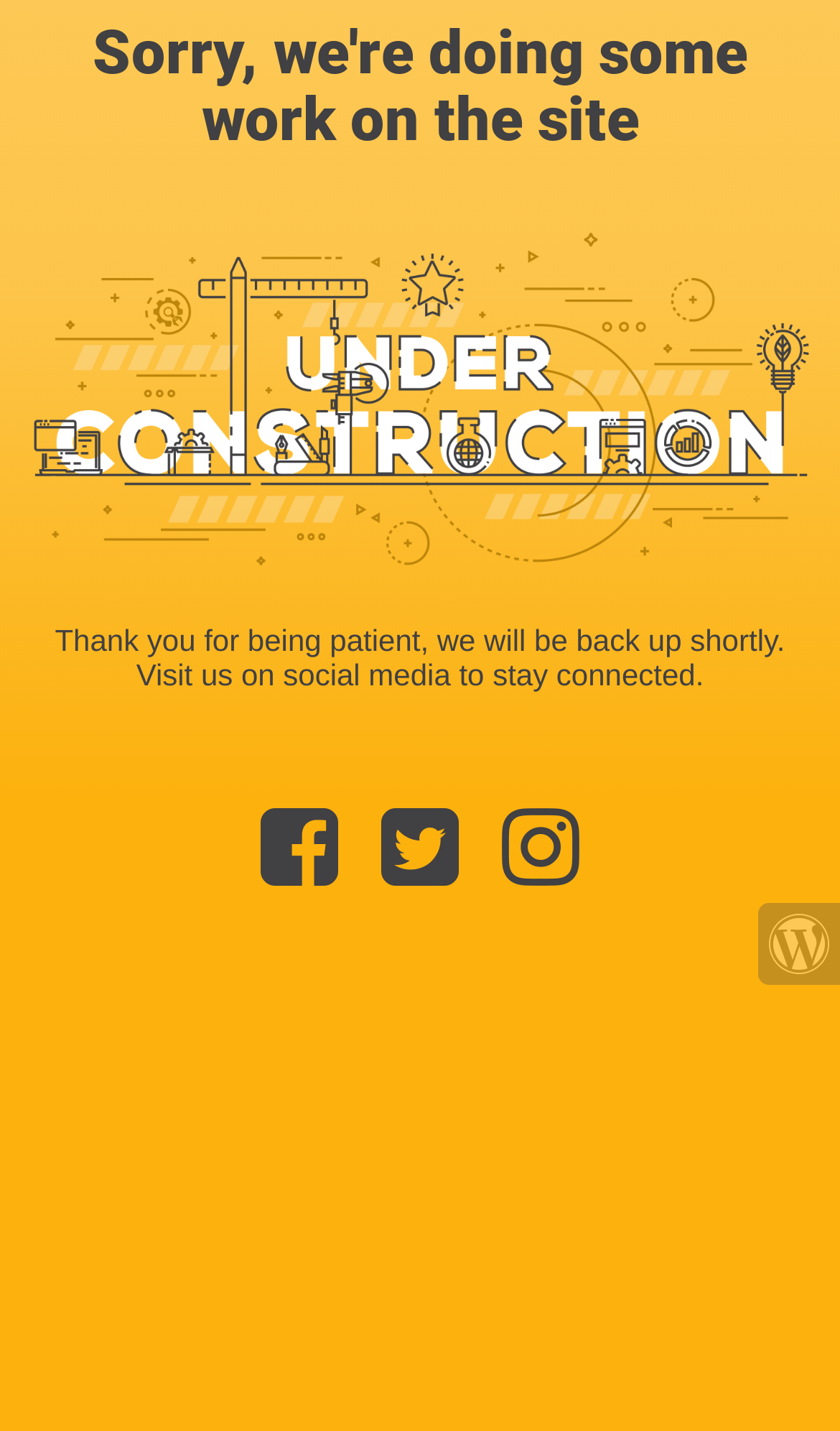Look at the image and answer the question in detail:
What is the tone of the message on the website?

The text 'Thank you for being patient, we will be back up shortly' has an apologetic tone, indicating that the website is sorry for the inconvenience caused by the construction and is appreciative of the user's patience.